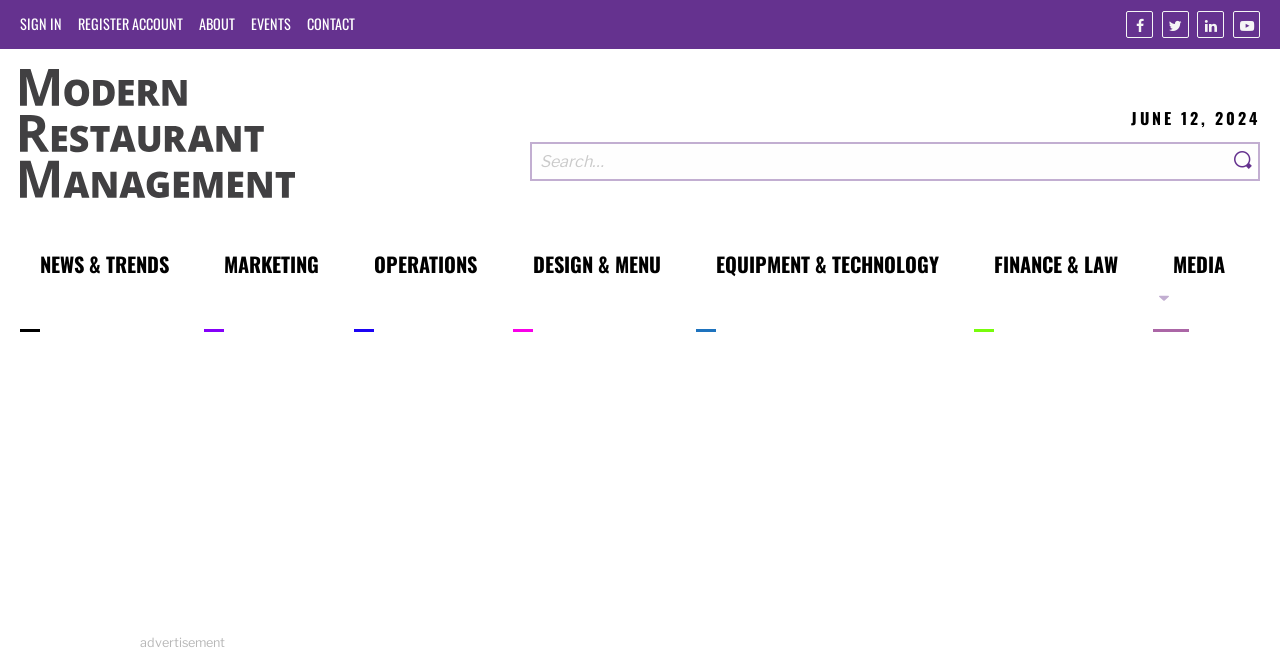Can you find and generate the webpage's heading?

How the Shift to Online-First in Response to COVID-19 Has Changed Talent Acquisition in the Restaurant Industry